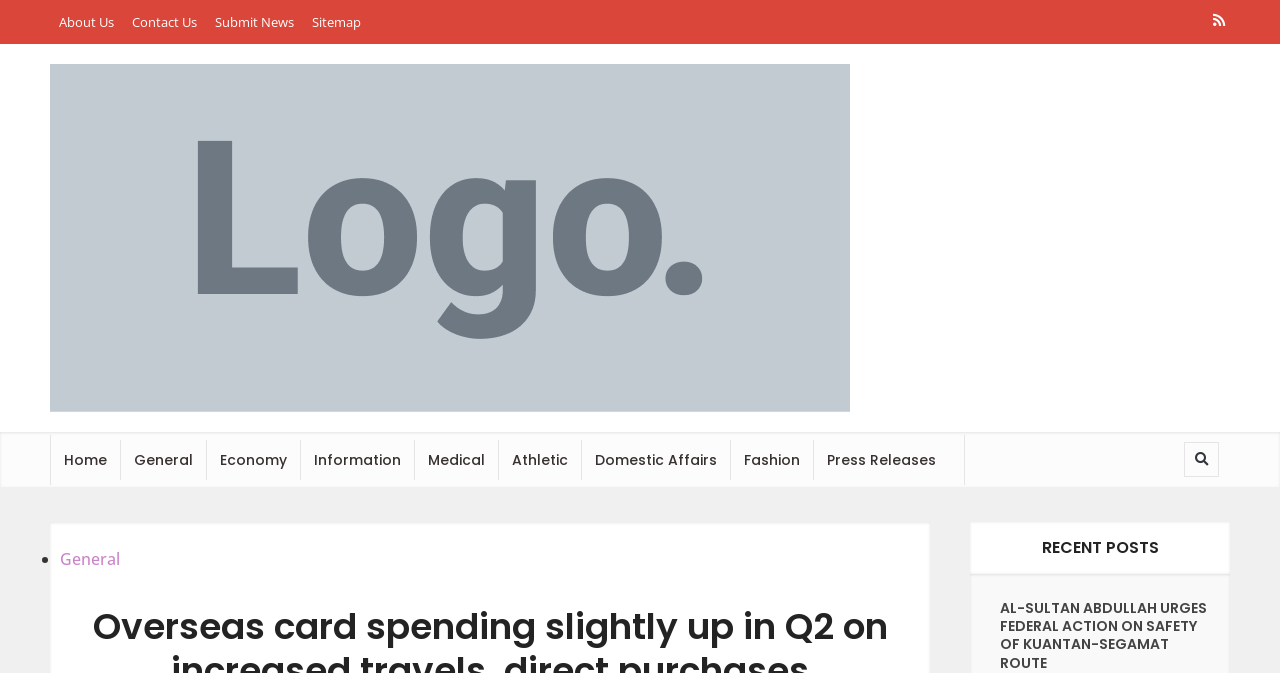Locate the bounding box coordinates of the element that needs to be clicked to carry out the instruction: "search for news". The coordinates should be given as four float numbers ranging from 0 to 1, i.e., [left, top, right, bottom].

[0.926, 0.658, 0.951, 0.707]